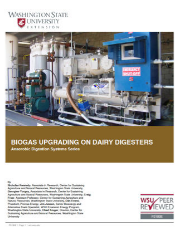Describe all the elements and aspects of the image comprehensively.

This image features the cover of the publication titled "Biogas Upgrading on Dairy Digesters," part of the Anaerobic Digestion Systems Series, published by Washington State University Extension. The cover prominently displays an industrial setup related to biogas processing, showcasing equipment that appears to be involved in the upgrading of biogas from dairy digesters. Accompanied by the WSU peer-reviewed emblem, the design emphasizes the scientific and research-oriented nature of the document. The layout includes a clean organization of title and publication information, underscoring its relevance in the field of renewable energy and agricultural science.